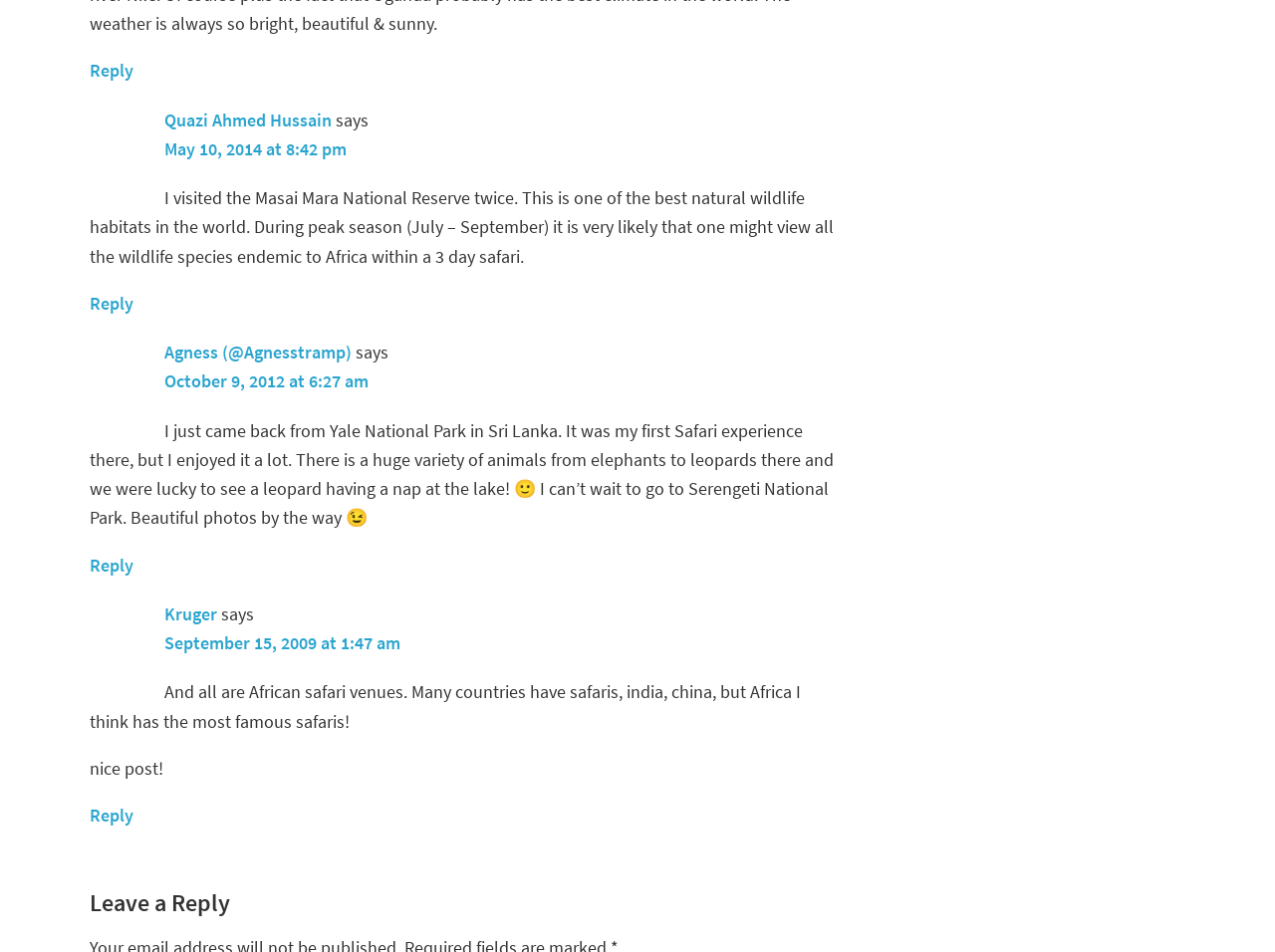Answer the following inquiry with a single word or phrase:
What is the time of the comment made by Kruger?

September 15, 2009 at 1:47 am